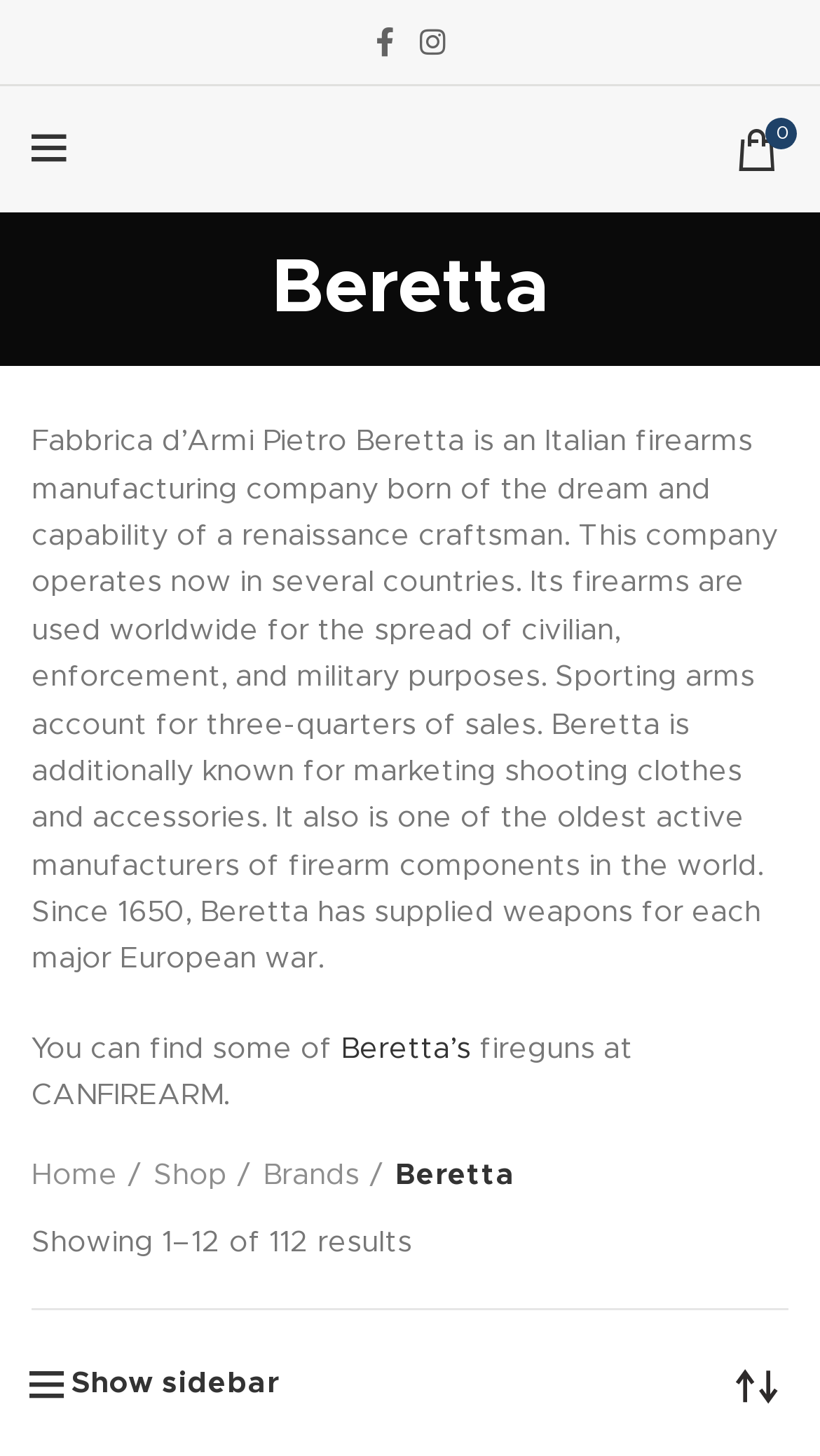Using the provided element description, identify the bounding box coordinates as (top-left x, top-left y, bottom-right x, bottom-right y). Ensure all values are between 0 and 1. Description: Beretta’s

[0.415, 0.71, 0.574, 0.731]